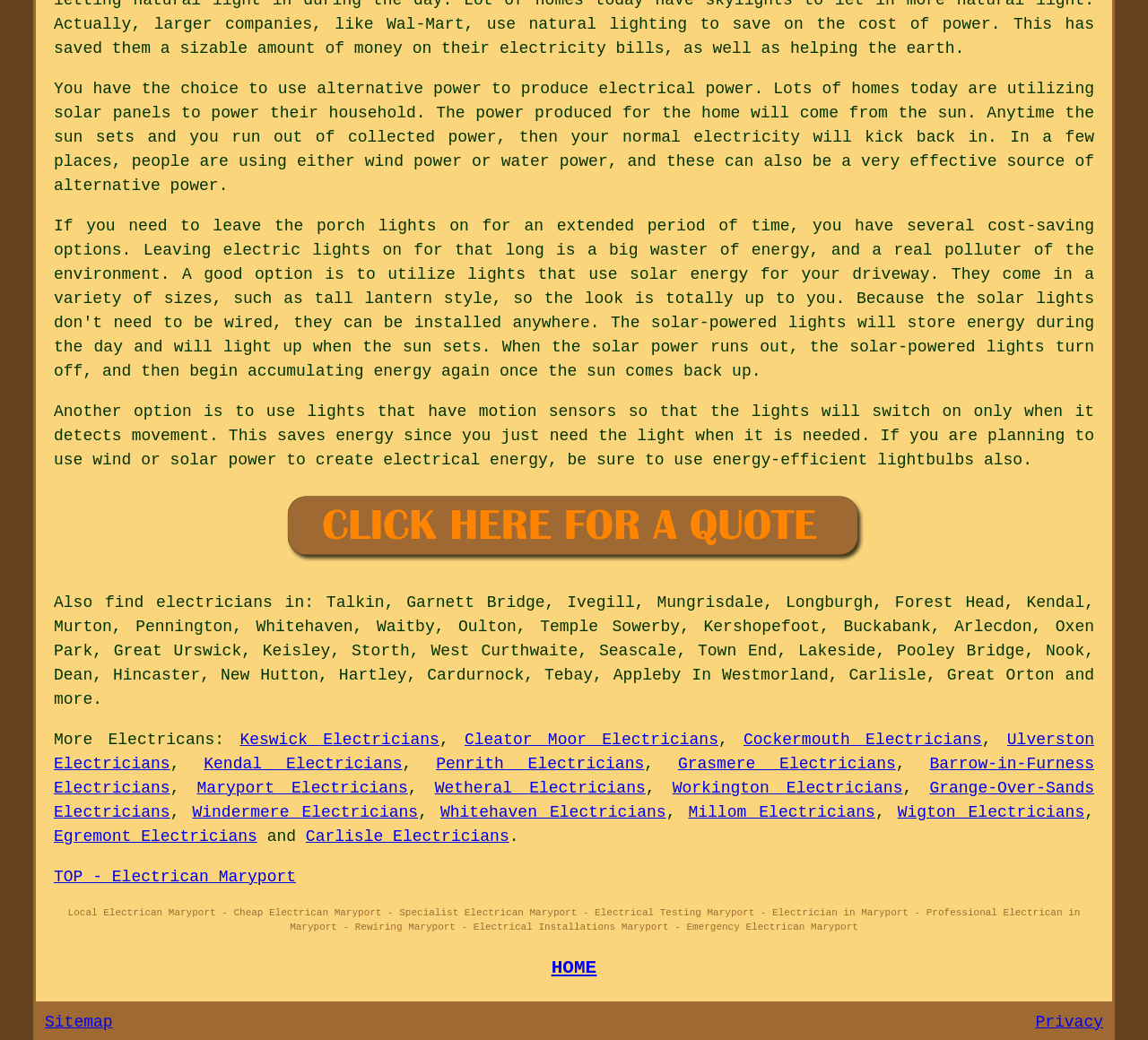What is the alternative power source mentioned?
Look at the image and respond with a single word or a short phrase.

solar panels